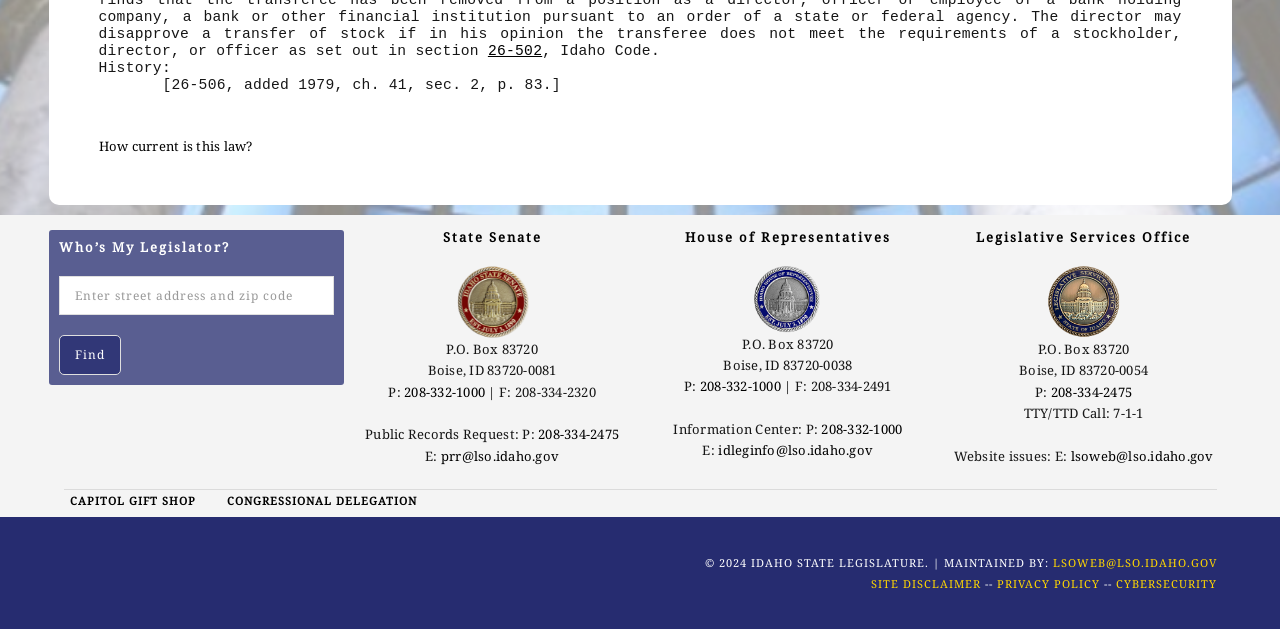Locate the UI element described by Capitol Gift Shop in the provided webpage screenshot. Return the bounding box coordinates in the format (top-left x, top-left y, bottom-right x, bottom-right y), ensuring all values are between 0 and 1.

[0.054, 0.77, 0.153, 0.794]